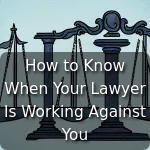Answer this question in one word or a short phrase: What is the significance of the blue background?

Soft and calming